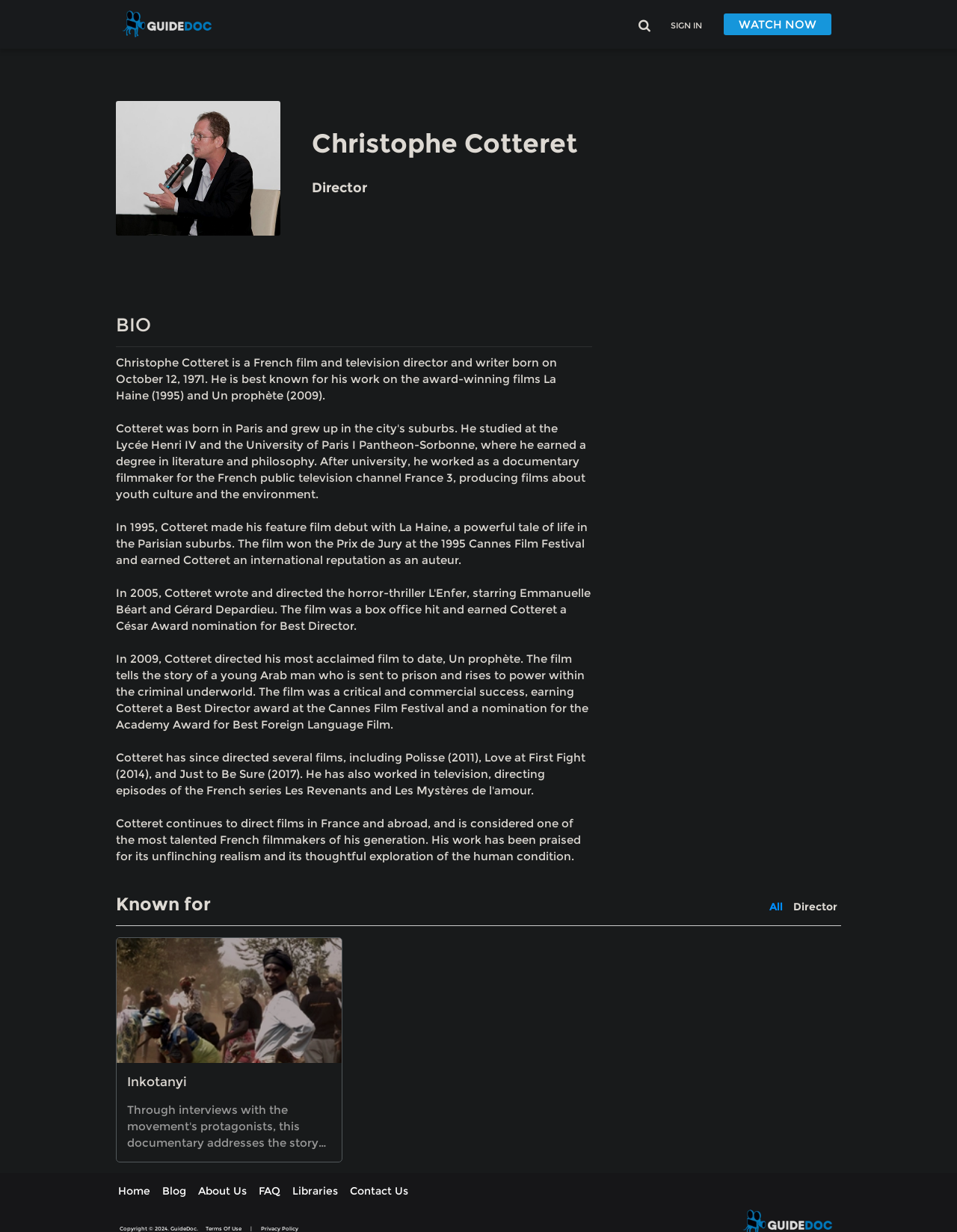For the following element description, predict the bounding box coordinates in the format (top-left x, top-left y, bottom-right x, bottom-right y). All values should be floating point numbers between 0 and 1. Description: About Us

[0.207, 0.96, 0.258, 0.973]